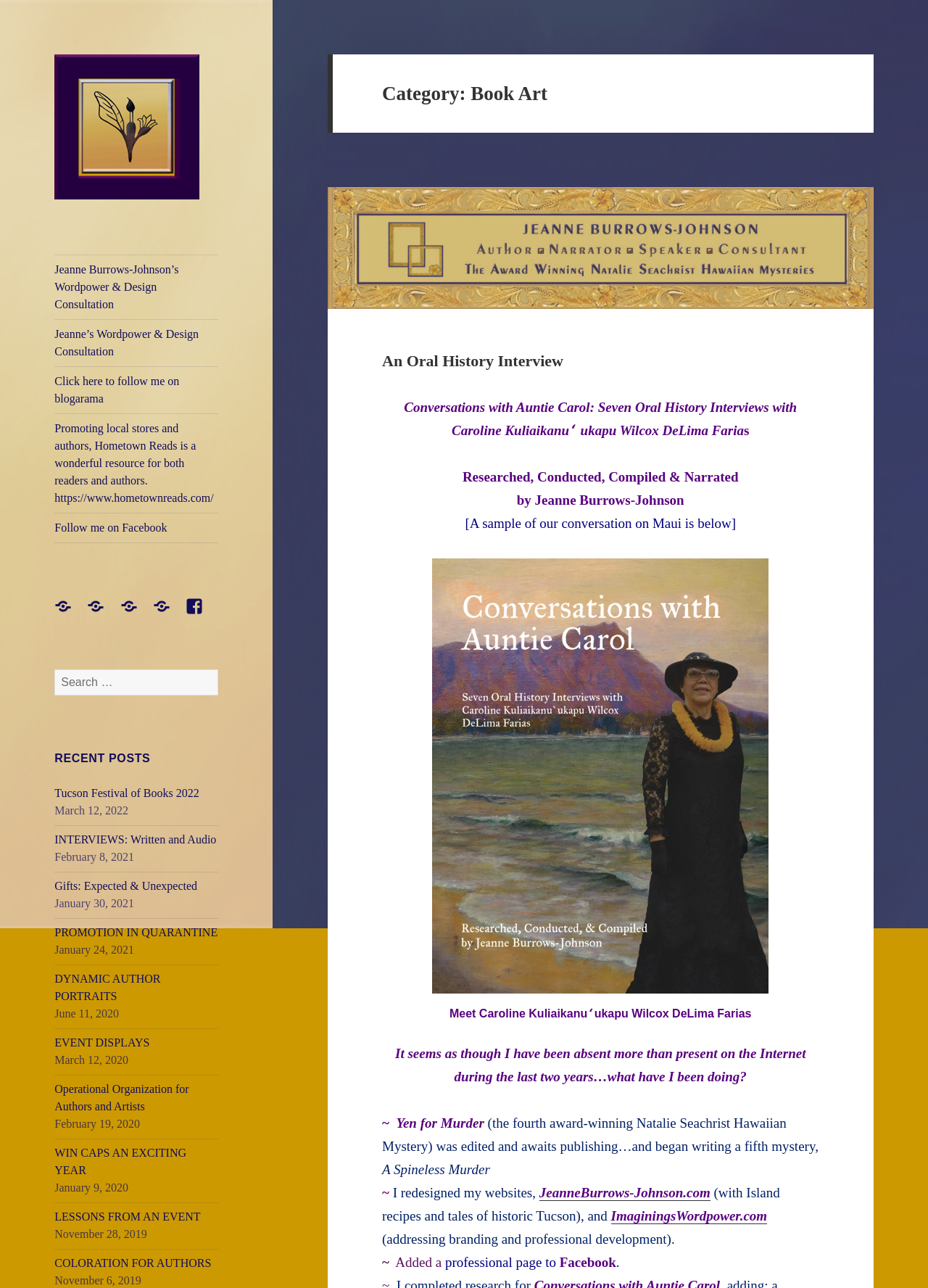What is the name of the fifth mystery being written?
Your answer should be a single word or phrase derived from the screenshot.

A Spineless Murder